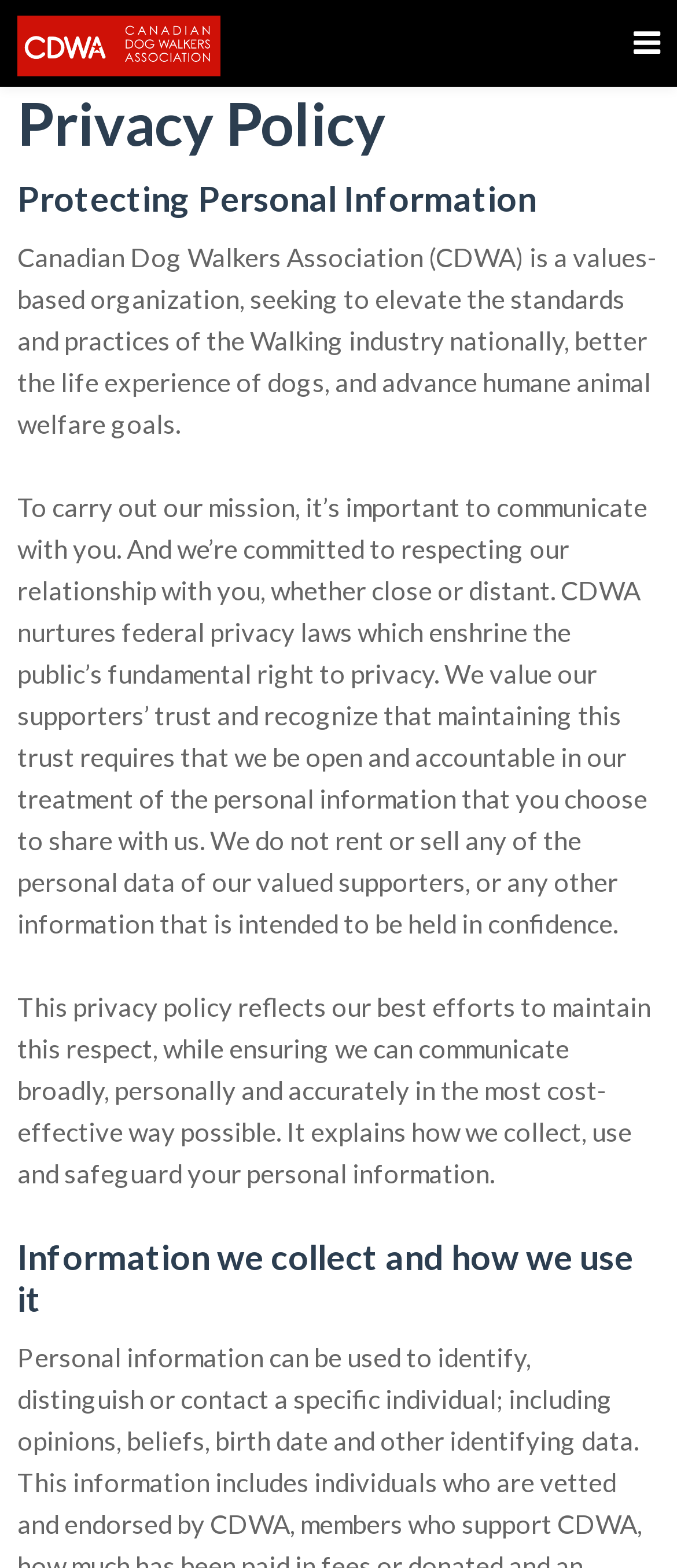What does the organization do with personal data?
Provide a fully detailed and comprehensive answer to the question.

I found the answer by reading the StaticText element that says 'We do not rent or sell any of the personal data of our valued supporters, or any other information that is intended to be held in confidence.' which indicates the organization's policy on personal data.